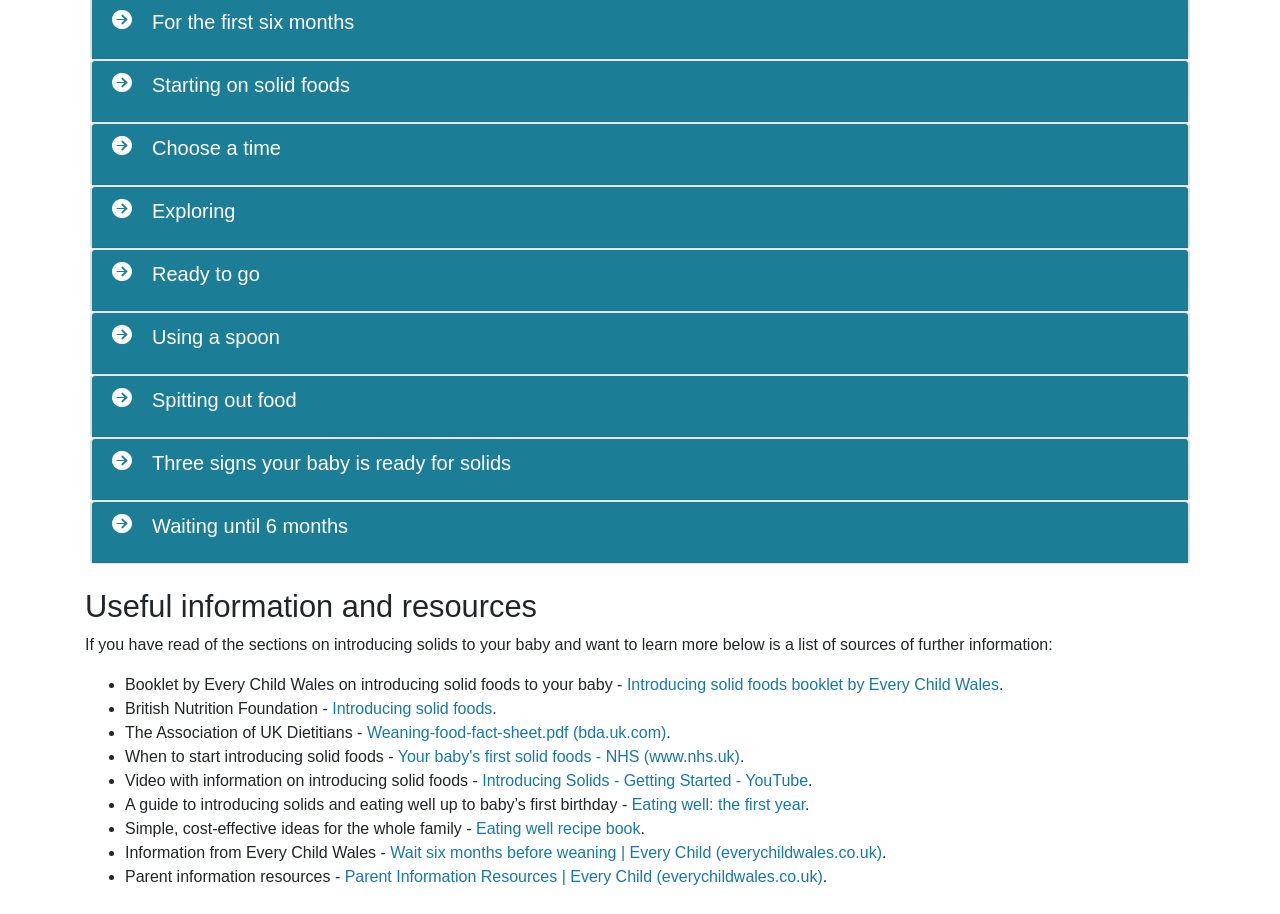Provide a brief response in the form of a single word or phrase:
What is the topic of the video resource listed on the webpage?

Introducing Solids - Getting Started